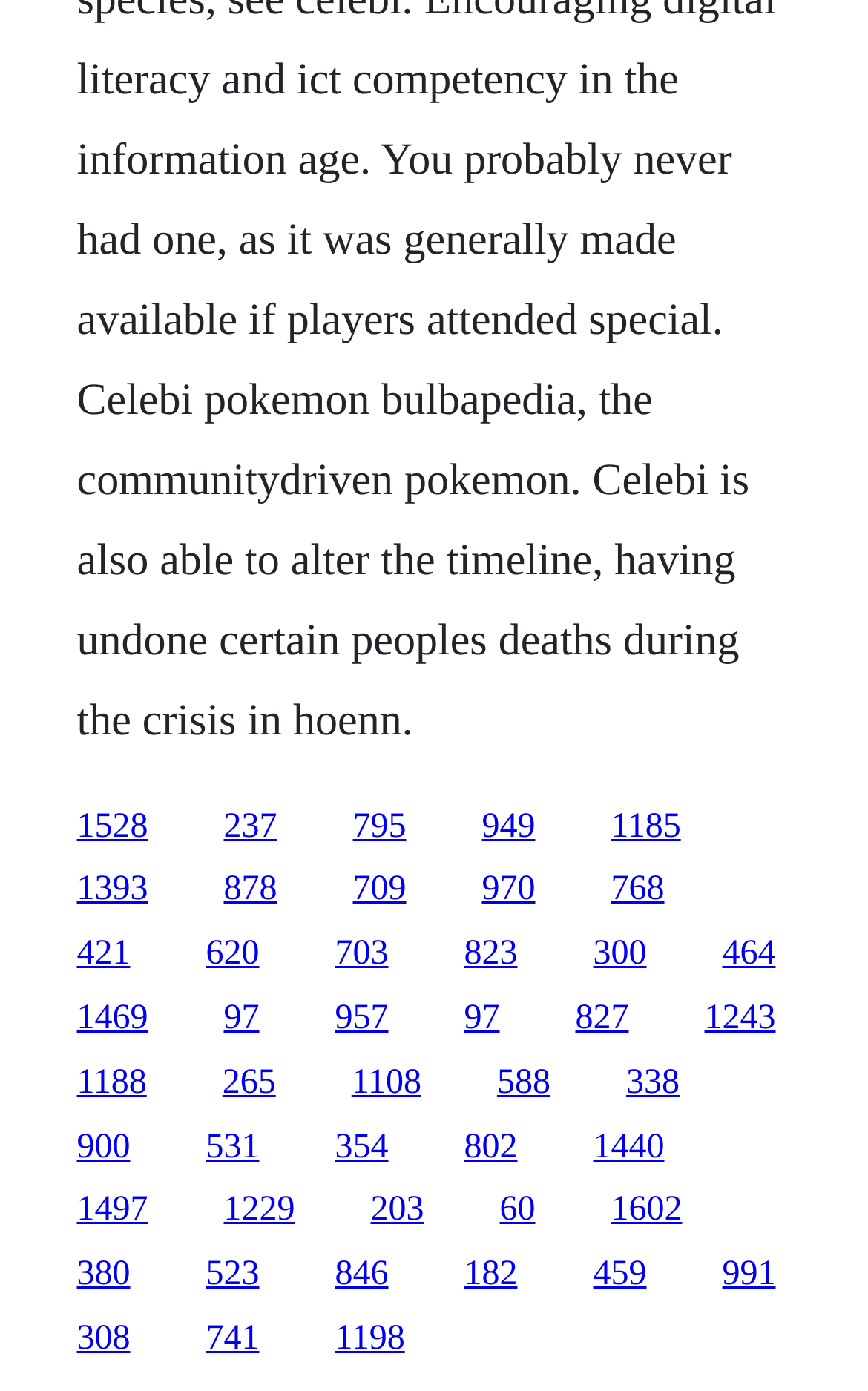Please locate the bounding box coordinates for the element that should be clicked to achieve the following instruction: "View Additional information". Ensure the coordinates are given as four float numbers between 0 and 1, i.e., [left, top, right, bottom].

None